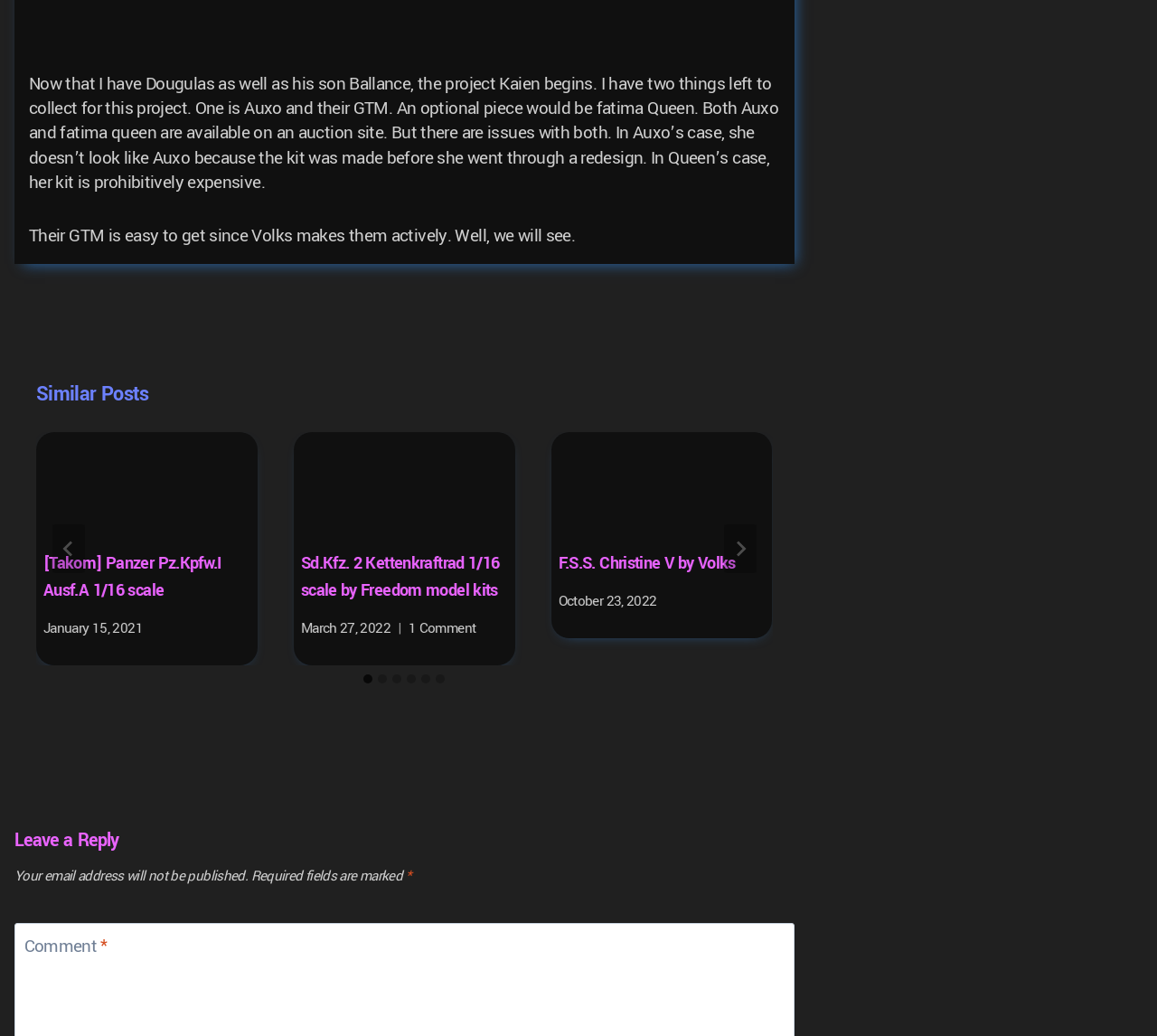What is the name of the project mentioned in the blog post?
Refer to the image and provide a concise answer in one word or phrase.

Kaien